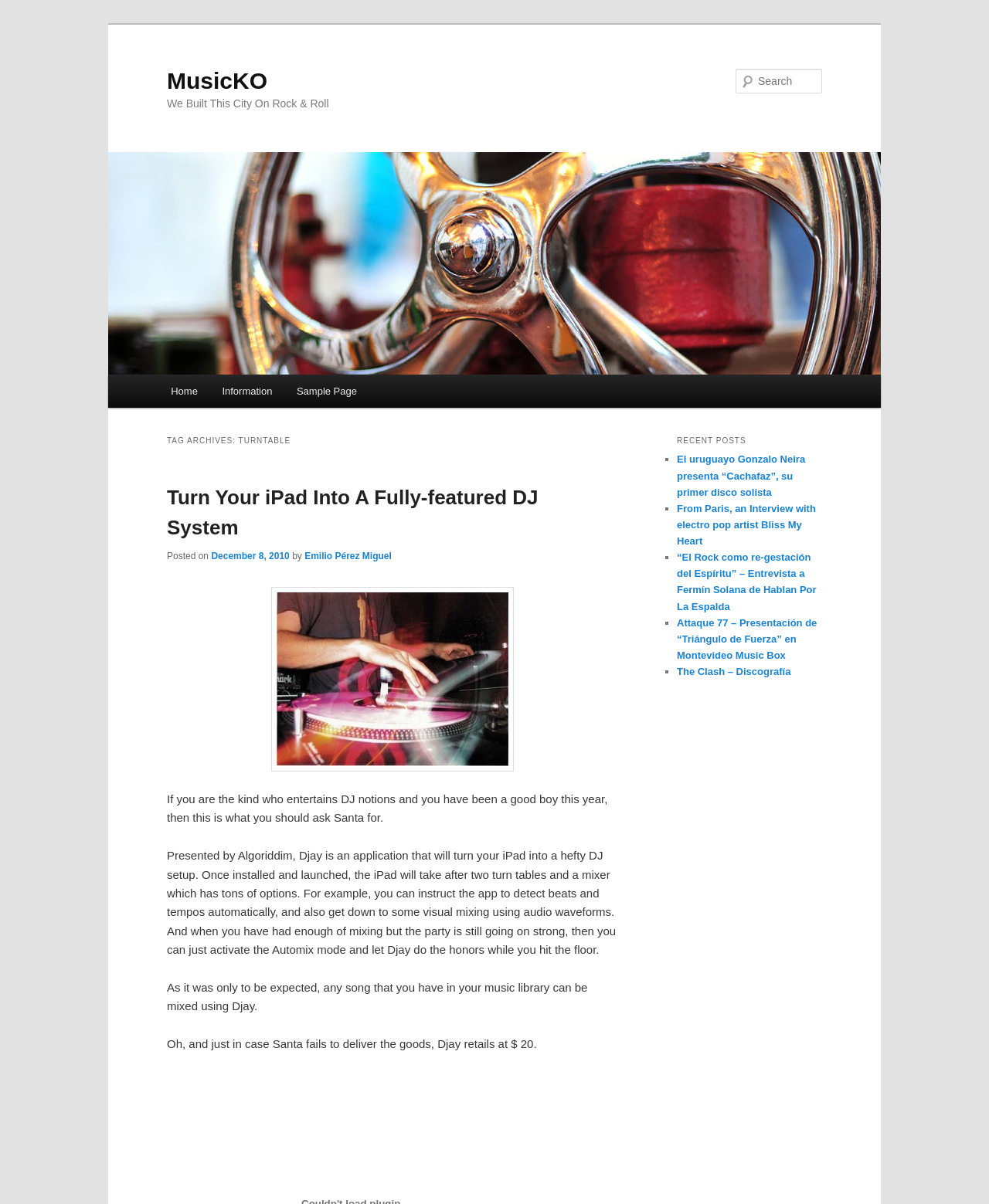Please identify the bounding box coordinates of the element on the webpage that should be clicked to follow this instruction: "Check out El uruguayo Gonzalo Neira presents “Cachafaz”, su primer disco solista". The bounding box coordinates should be given as four float numbers between 0 and 1, formatted as [left, top, right, bottom].

[0.684, 0.377, 0.814, 0.414]